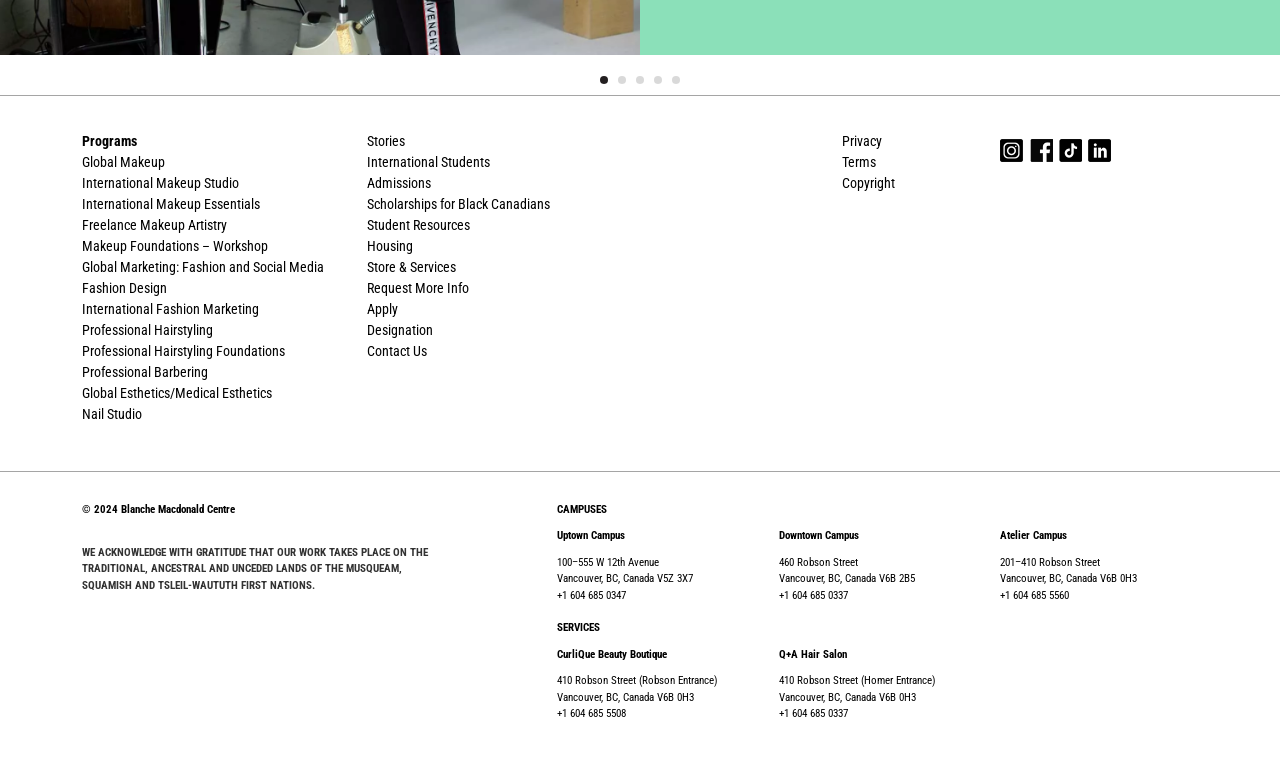Determine the bounding box coordinates of the clickable element to achieve the following action: 'Visit International Makeup Studio'. Provide the coordinates as four float values between 0 and 1, formatted as [left, top, right, bottom].

[0.064, 0.225, 0.187, 0.252]